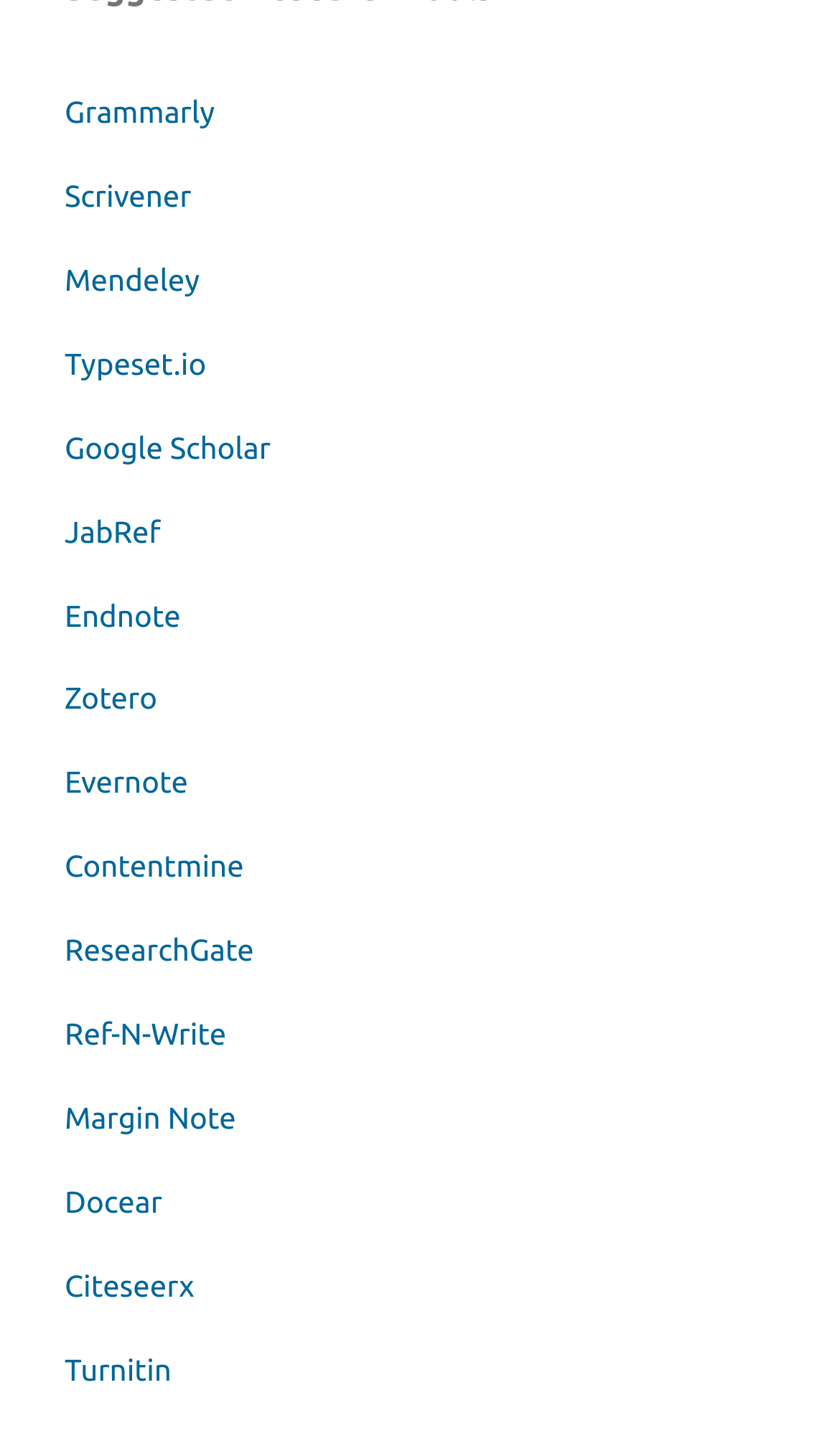Find the bounding box coordinates of the area that needs to be clicked in order to achieve the following instruction: "browse Evernote". The coordinates should be specified as four float numbers between 0 and 1, i.e., [left, top, right, bottom].

[0.077, 0.531, 0.224, 0.555]